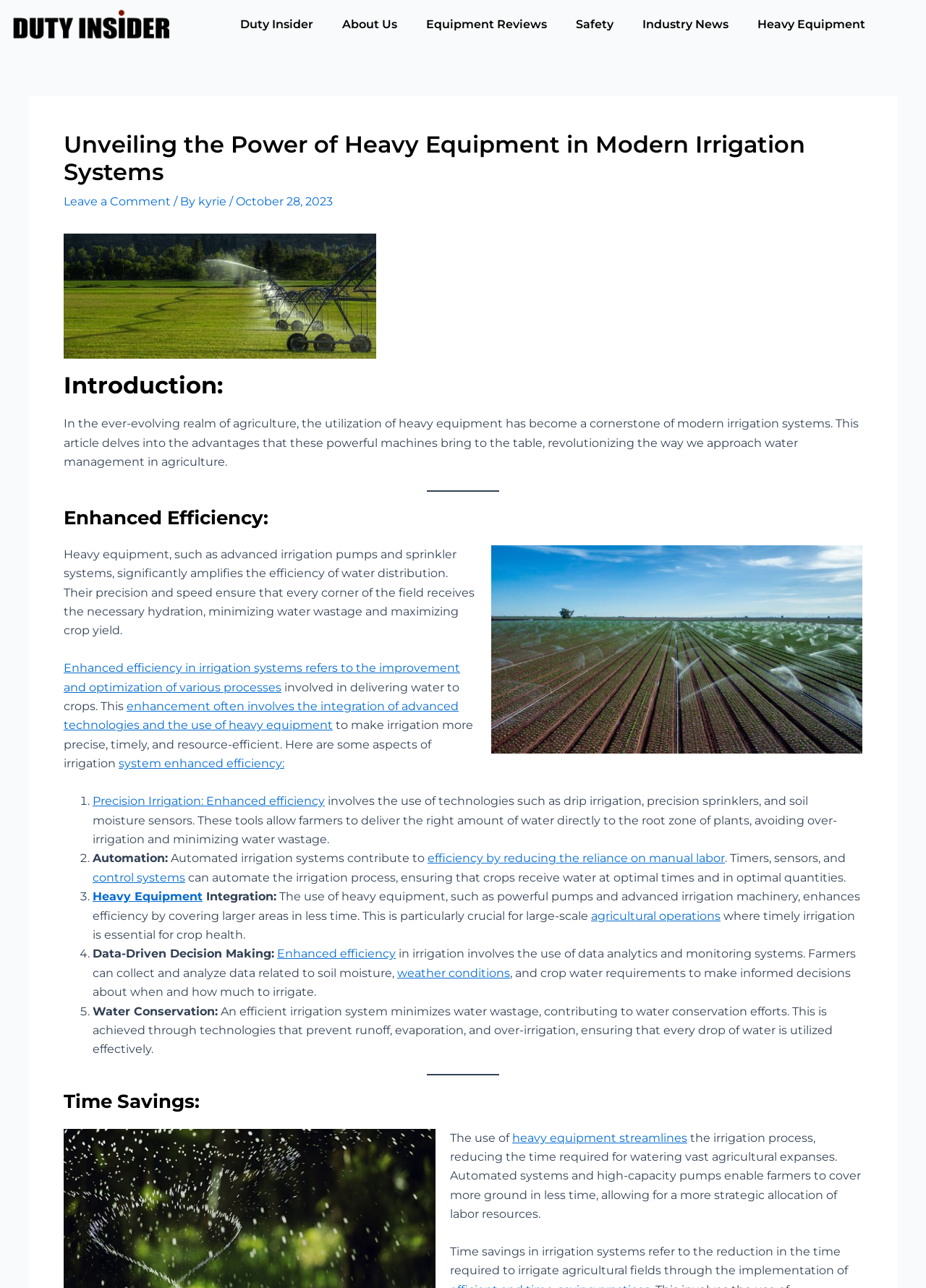What is the text of the webpage's headline?

Unveiling the Power of Heavy Equipment in Modern Irrigation Systems